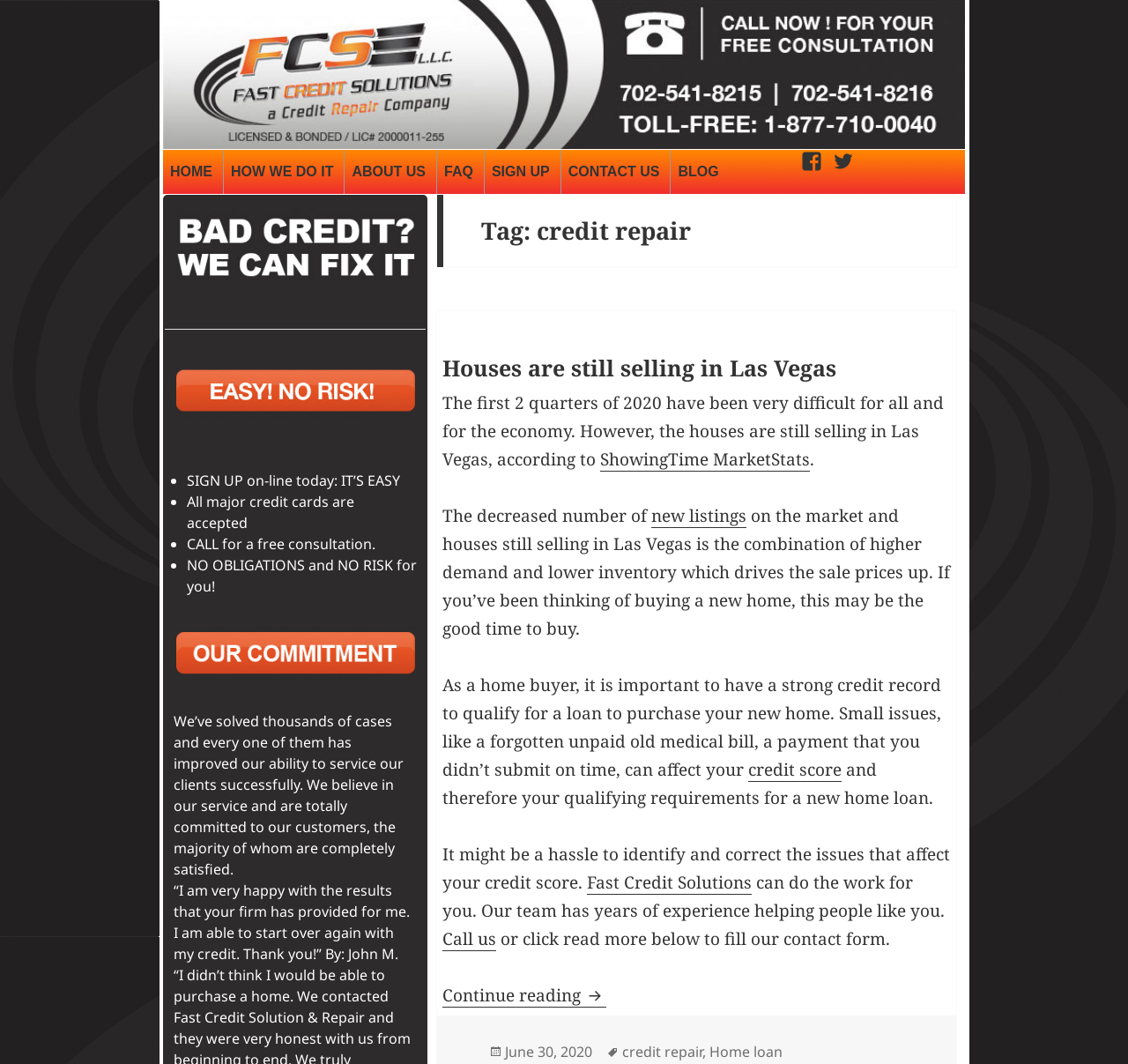What is the benefit of using Fast Credit Solutions?
Using the image, respond with a single word or phrase.

Helps with credit issues